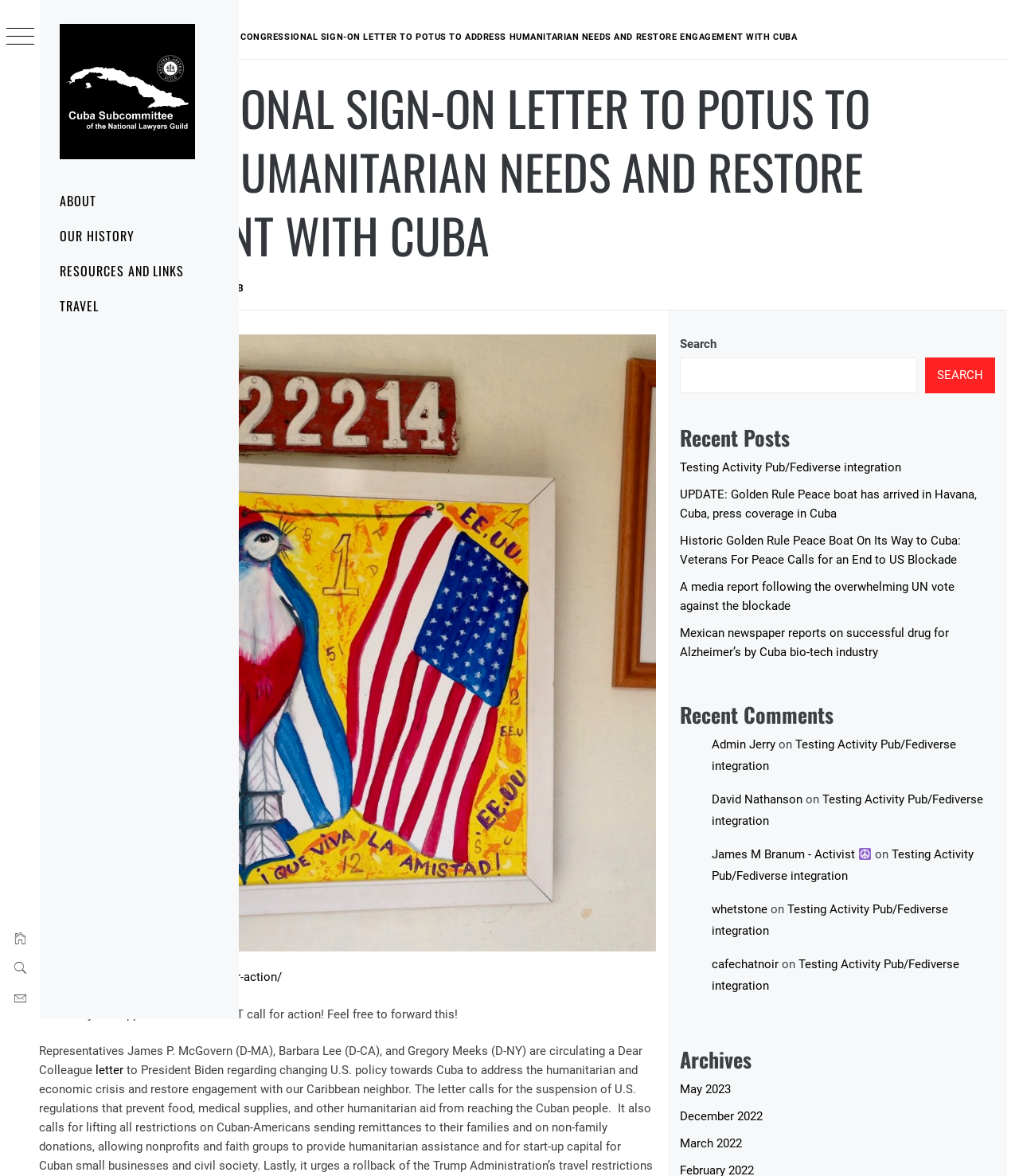Locate the bounding box coordinates of the area that needs to be clicked to fulfill the following instruction: "Click on the link to the Congressional Sign-On Letter to POTUS". The coordinates should be in the format of four float numbers between 0 and 1, namely [left, top, right, bottom].

[0.246, 0.037, 0.807, 0.045]